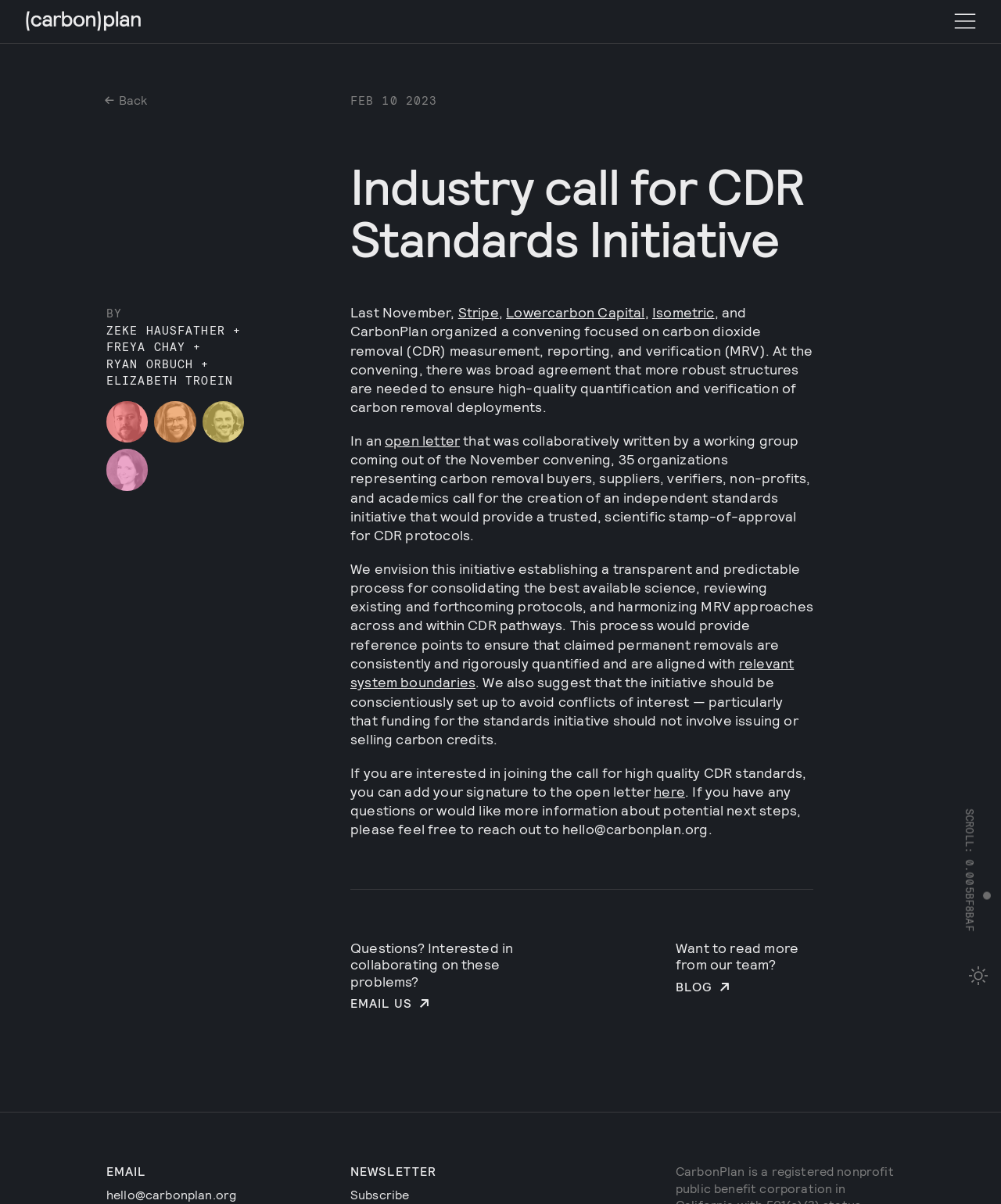Locate the bounding box of the UI element described by: "5bf8baf" in the given webpage screenshot.

[0.962, 0.736, 0.976, 0.773]